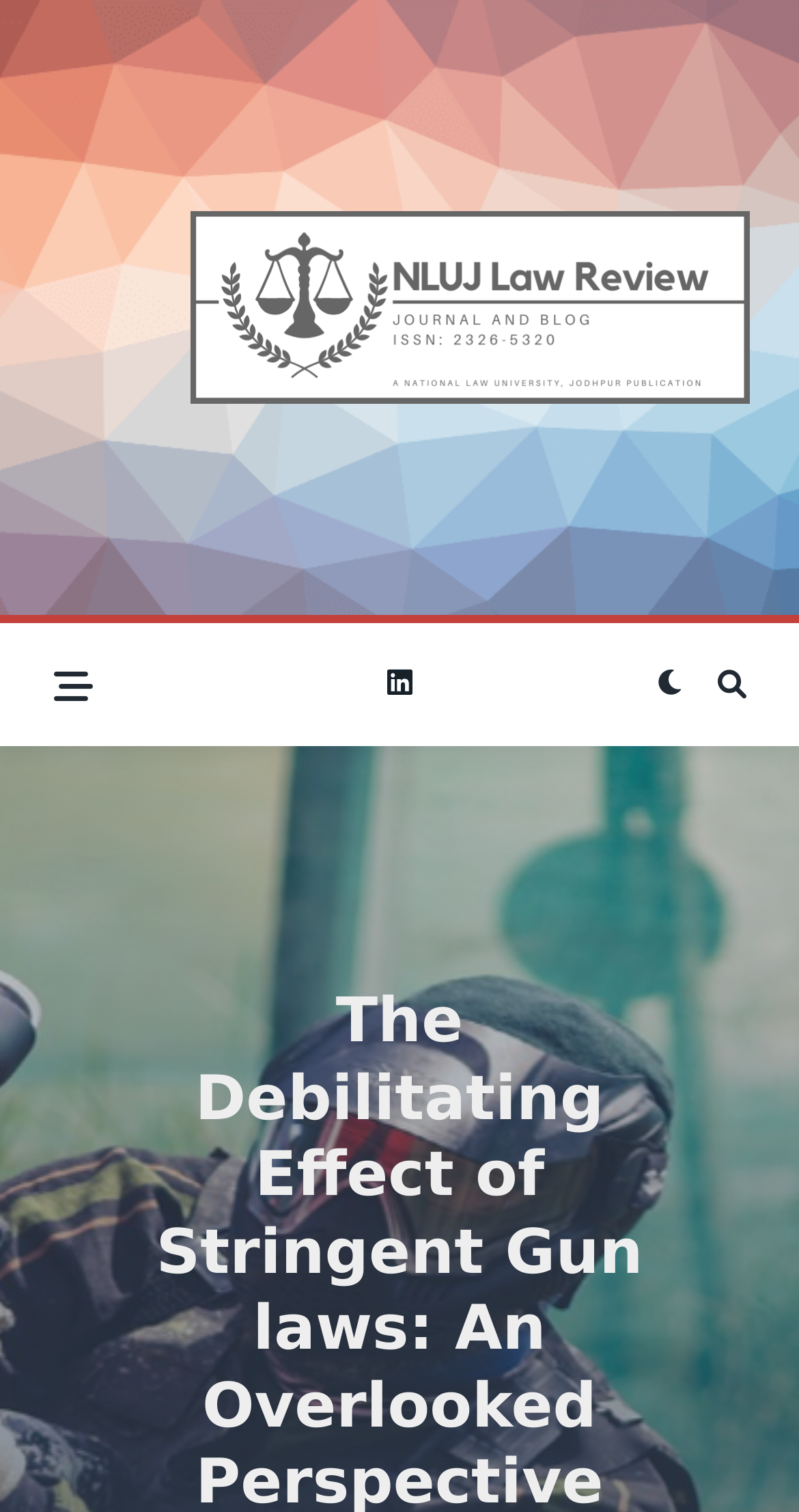Find the bounding box coordinates for the UI element whose description is: "alt="NLUJ LAW REVIEW"". The coordinates should be four float numbers between 0 and 1, in the format [left, top, right, bottom].

[0.238, 0.0, 0.938, 0.407]